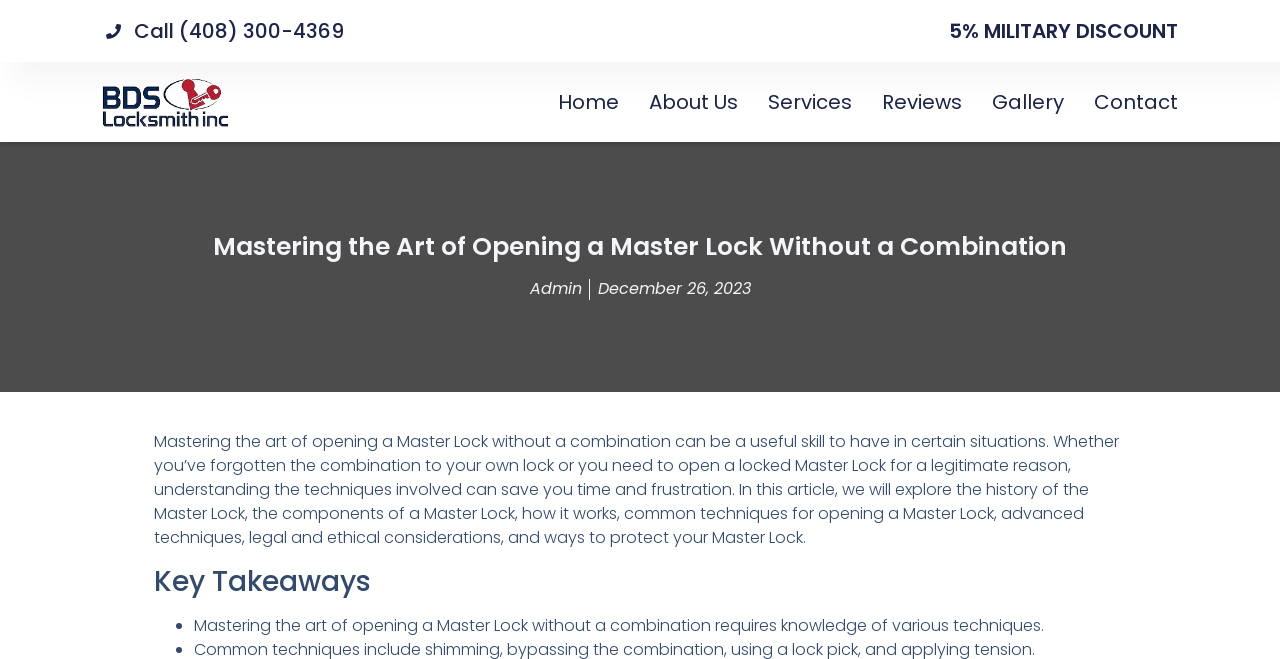Provide a comprehensive caption for the webpage.

The webpage is about mastering the art of opening a Master Lock without a combination. At the top left, there is a link to call a phone number, (408) 300-4369, and a logo of BDS Locksmith Bay Area, which is also a link. To the right of the logo, there is a static text "5% MILITARY DISCOUNT". 

Below the logo, there is a navigation menu with links to "Home", "About Us", "Services", "Reviews", "Gallery", and "Contact", arranged from left to right. 

The main content of the webpage starts with a heading "Mastering the Art of Opening a Master Lock Without a Combination" at the top center. Below the heading, there are two static texts, "Admin" and "December 26, 2023", placed side by side. 

The main article begins below these texts, describing the importance of mastering the art of opening a Master Lock without a combination, the history of the Master Lock, its components, how it works, common and advanced techniques for opening a Master Lock, legal and ethical considerations, and ways to protect a Master Lock. 

At the bottom of the article, there is a heading "Key Takeaways" followed by a list with a single item, "Mastering the art of opening a Master Lock without a combination requires knowledge of various techniques."